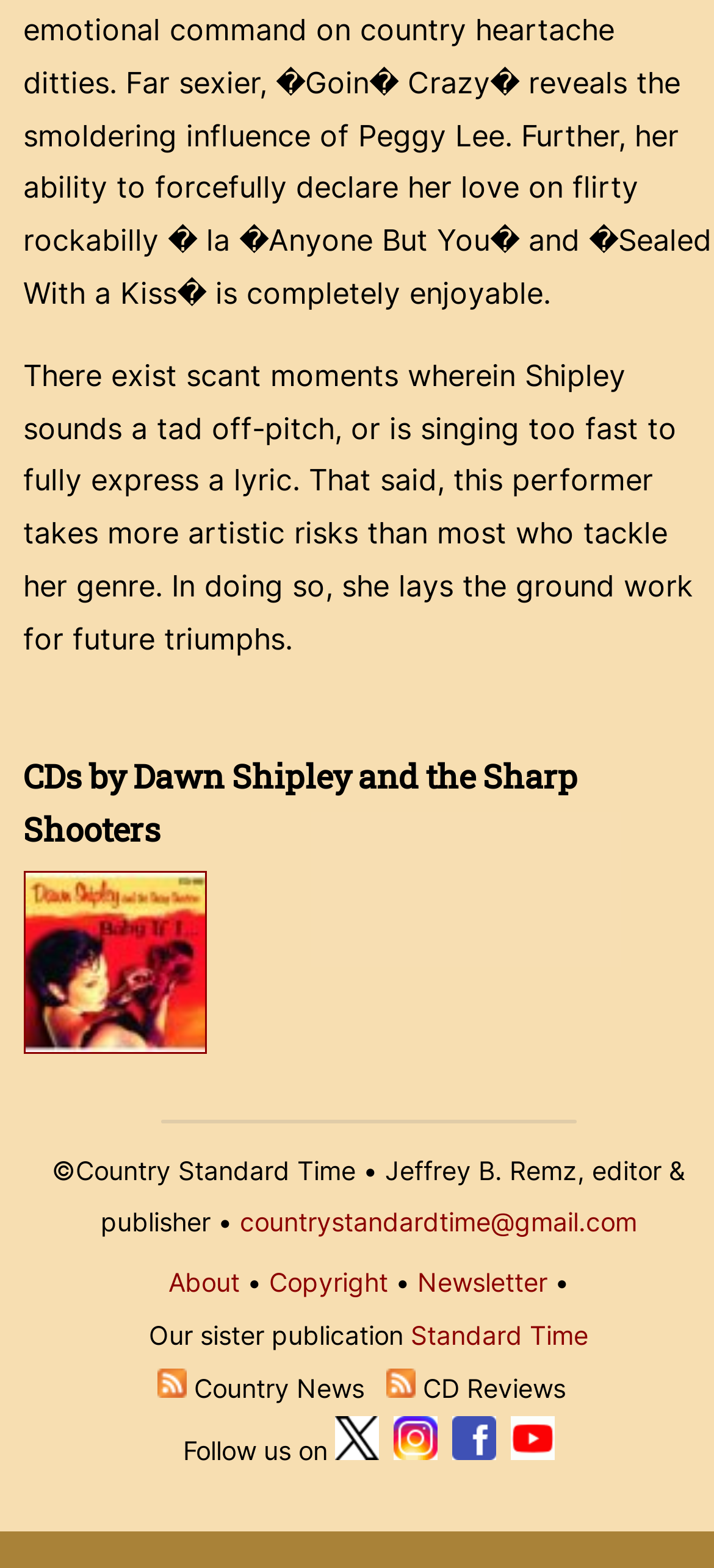Please identify the bounding box coordinates of the element's region that I should click in order to complete the following instruction: "Click the link to Baby If I..., 2006". The bounding box coordinates consist of four float numbers between 0 and 1, i.e., [left, top, right, bottom].

[0.033, 0.653, 0.302, 0.677]